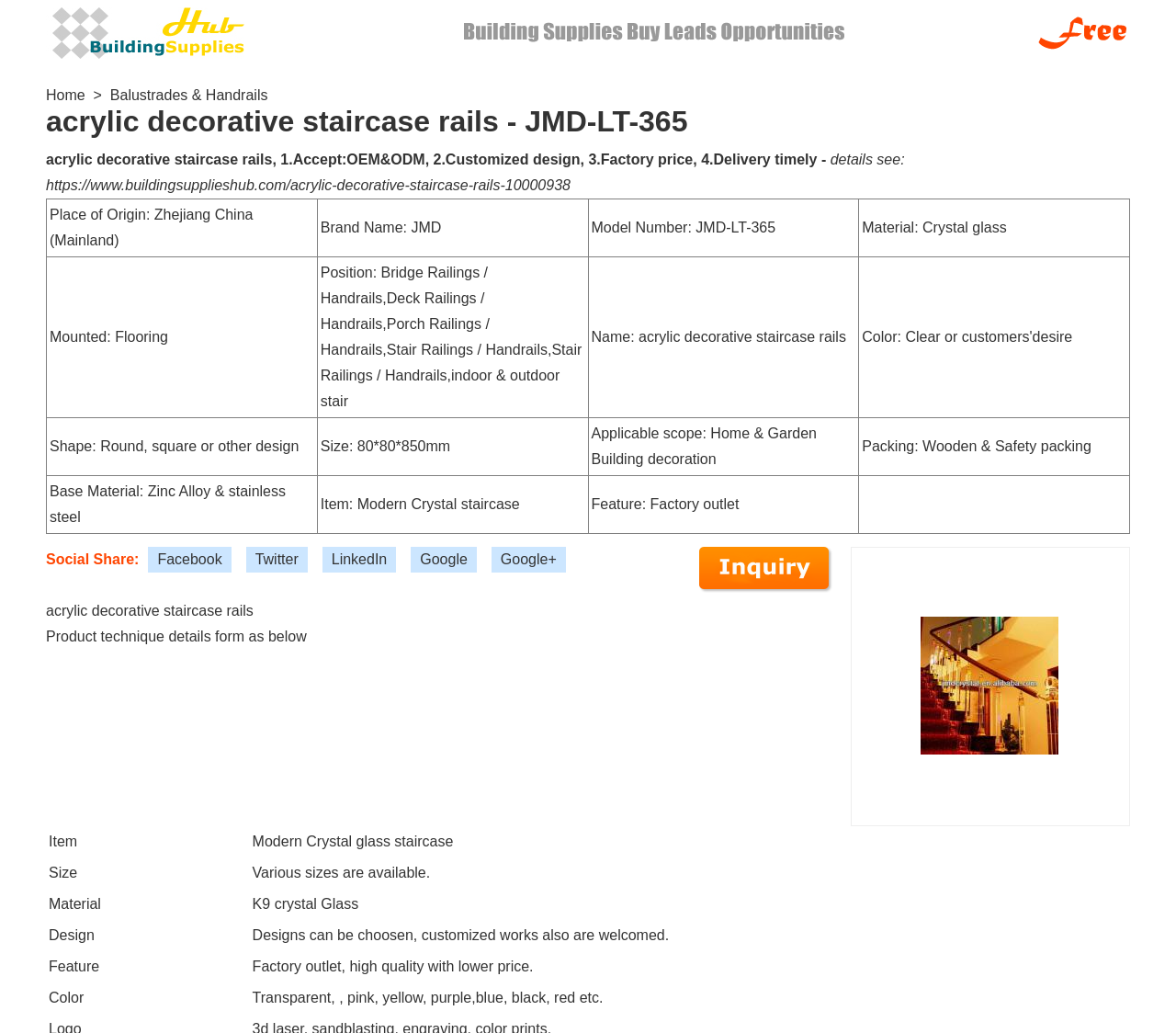Predict the bounding box coordinates of the area that should be clicked to accomplish the following instruction: "View the product details". The bounding box coordinates should consist of four float numbers between 0 and 1, i.e., [left, top, right, bottom].

[0.039, 0.147, 0.706, 0.162]